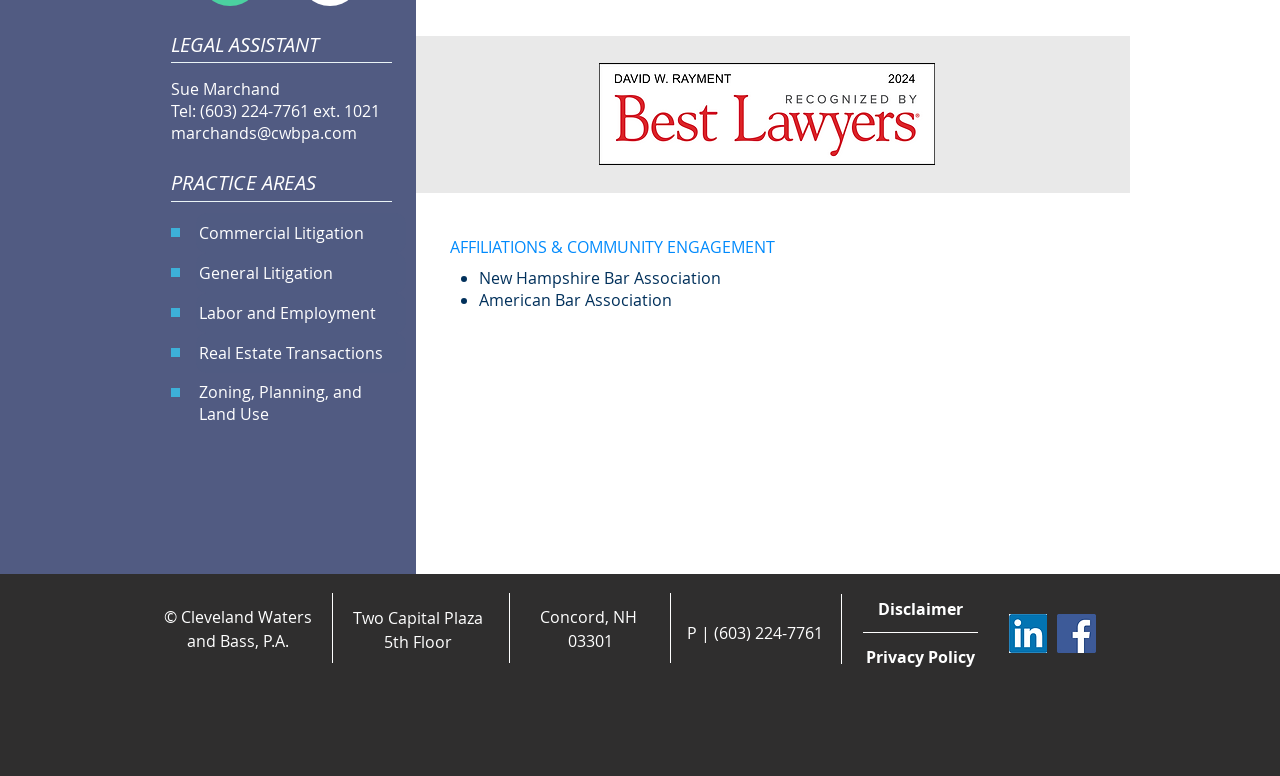Given the description of a UI element: "Privacy Policy", identify the bounding box coordinates of the matching element in the webpage screenshot.

[0.674, 0.826, 0.764, 0.867]